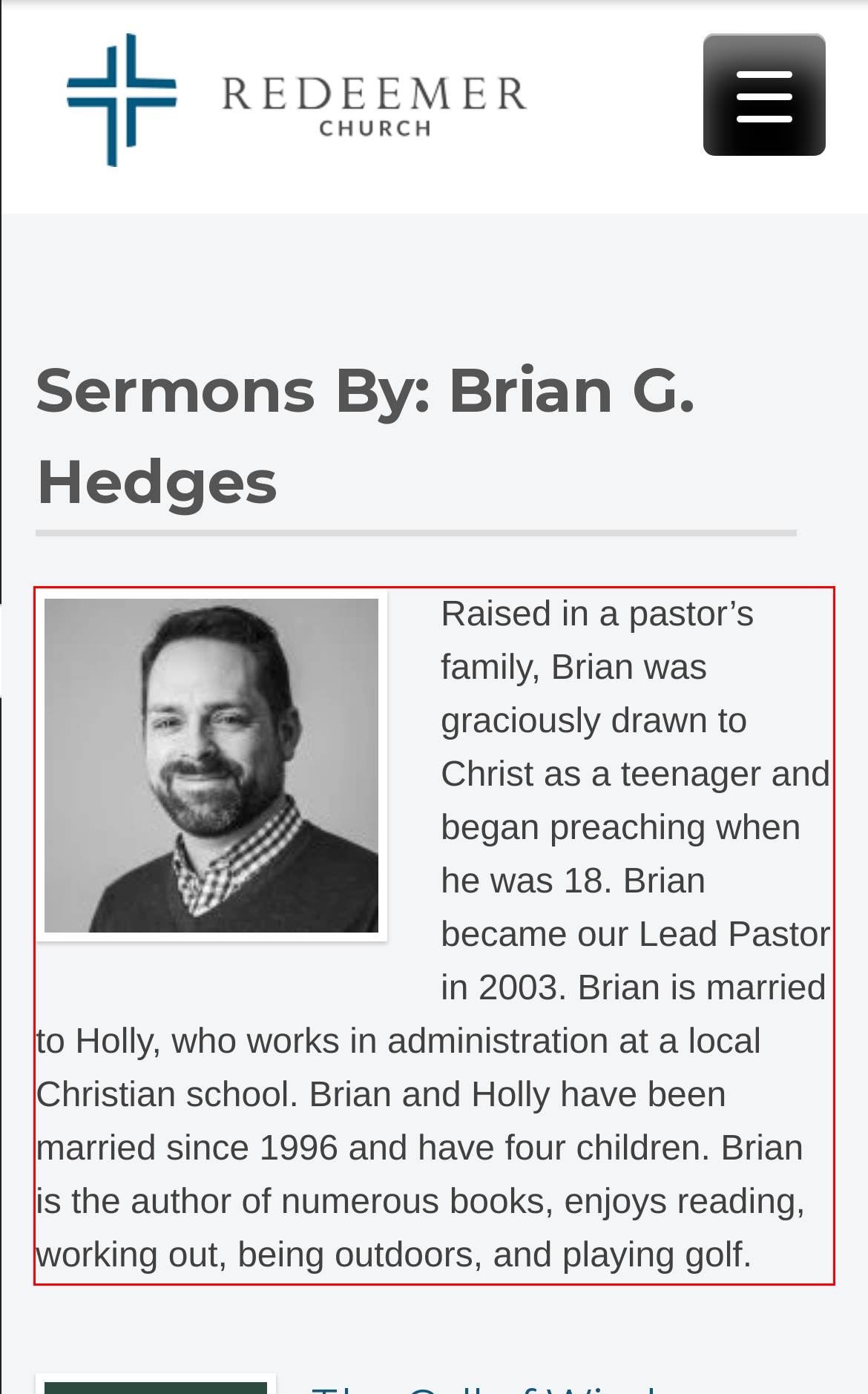Look at the provided screenshot of the webpage and perform OCR on the text within the red bounding box.

Raised in a pastor’s family, Brian was graciously drawn to Christ as a teenager and began preaching when he was 18. Brian became our Lead Pastor in 2003. Brian is married to Holly, who works in administration at a local Christian school. Brian and Holly have been married since 1996 and have four children. Brian is the author of numerous books, enjoys reading, working out, being outdoors, and playing golf.